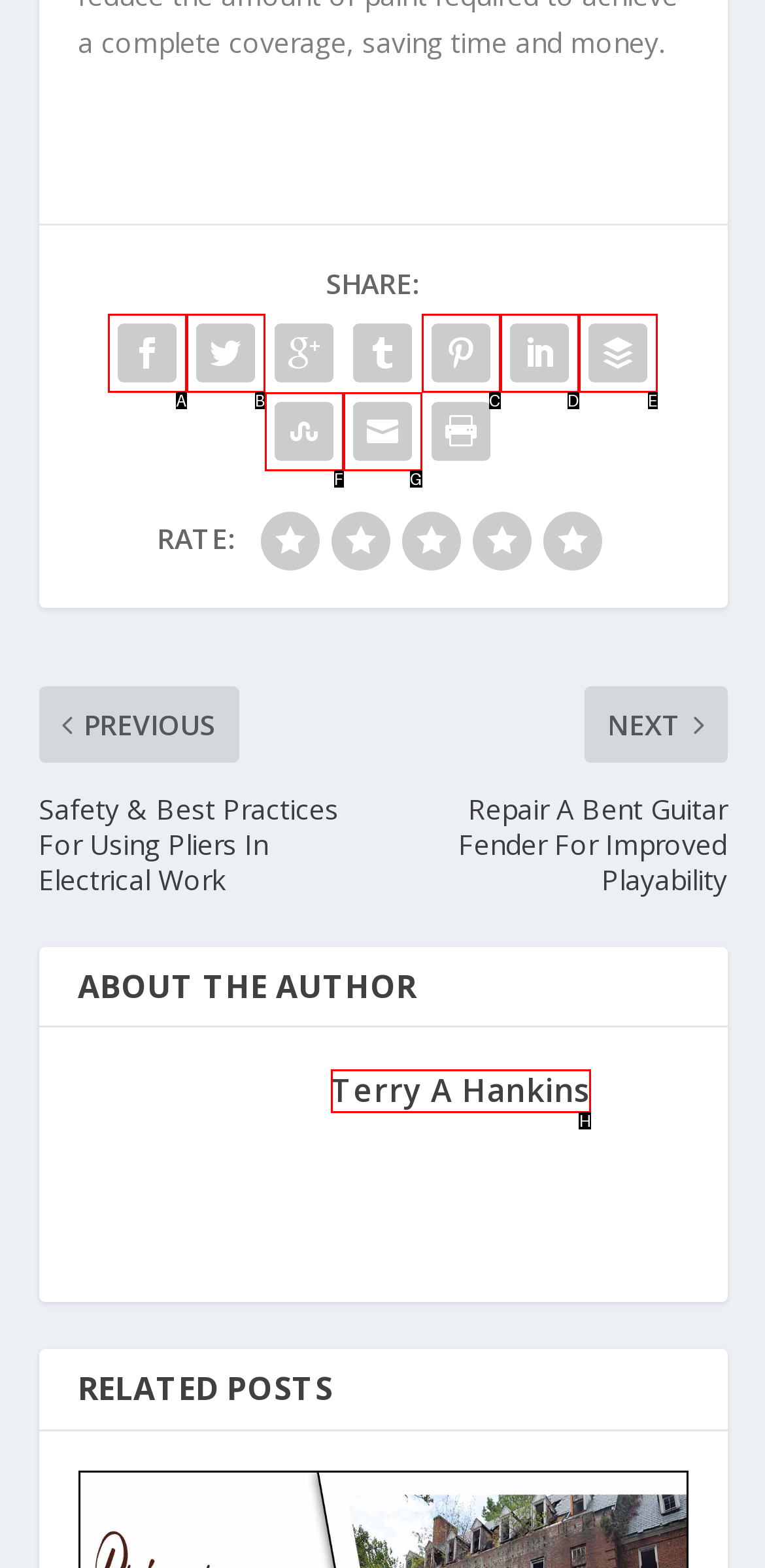Choose the option that best matches the element: Terry A Hankins
Respond with the letter of the correct option.

H